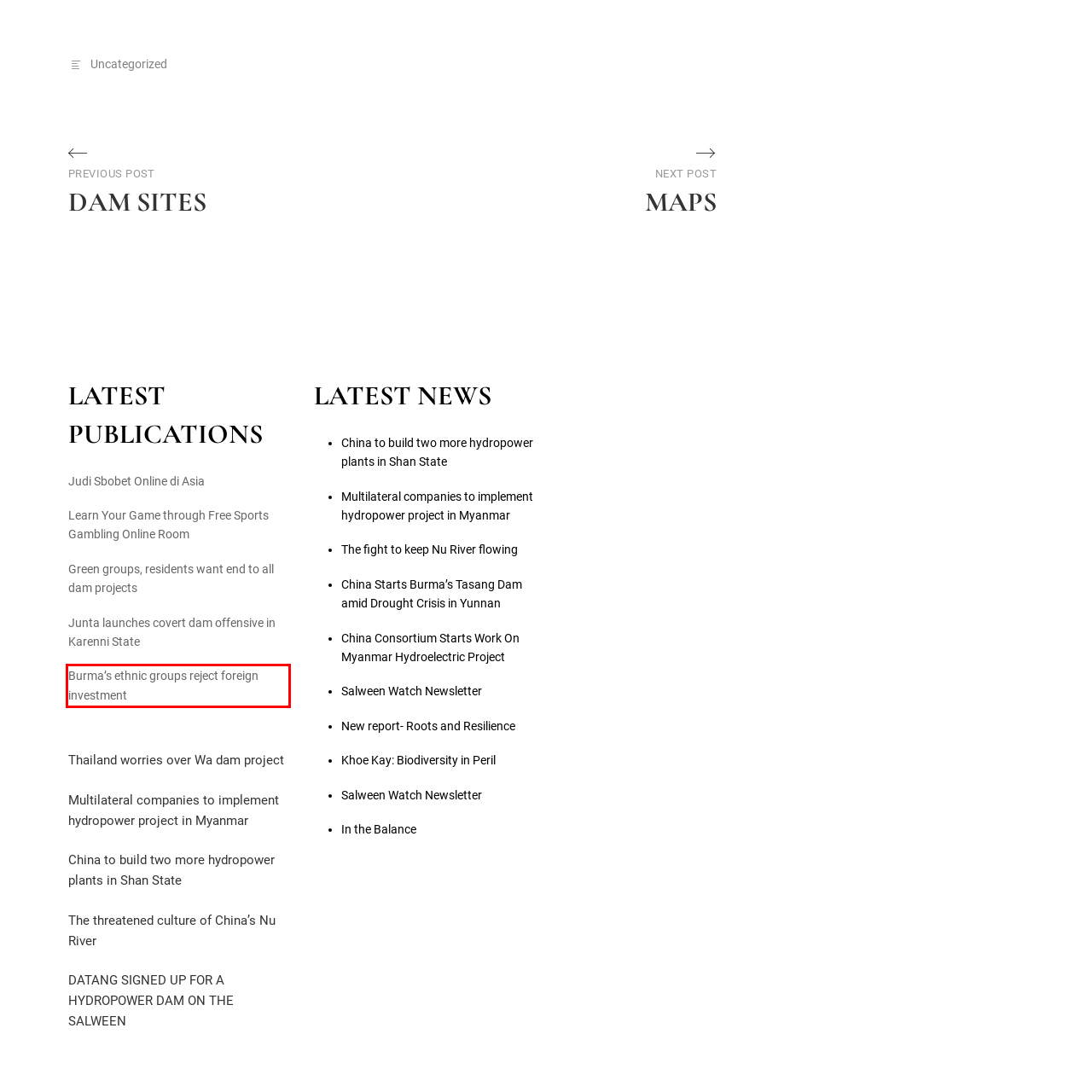Analyze the webpage screenshot with a red bounding box highlighting a UI element. Select the description that best matches the new webpage after clicking the highlighted element. Here are the options:
A. Green groups, residents want end to all dam projects - Salween Watch
B. Judi Sbobet Online di Asia
C. Thailand worries over Wa dam project - Salween Watch
D. Learn Your Game through Free Sports Gambling Online Room
E. The threatened culture of China's Nu River - Salween Watch
F. Junta launches covert dam offensive in Karenni State - Salween Watch
G. Burma's ethnic groups reject foreign investment - Salween Watch
H. China to build two more hydropower plants in Shan State - Salween Watch

G